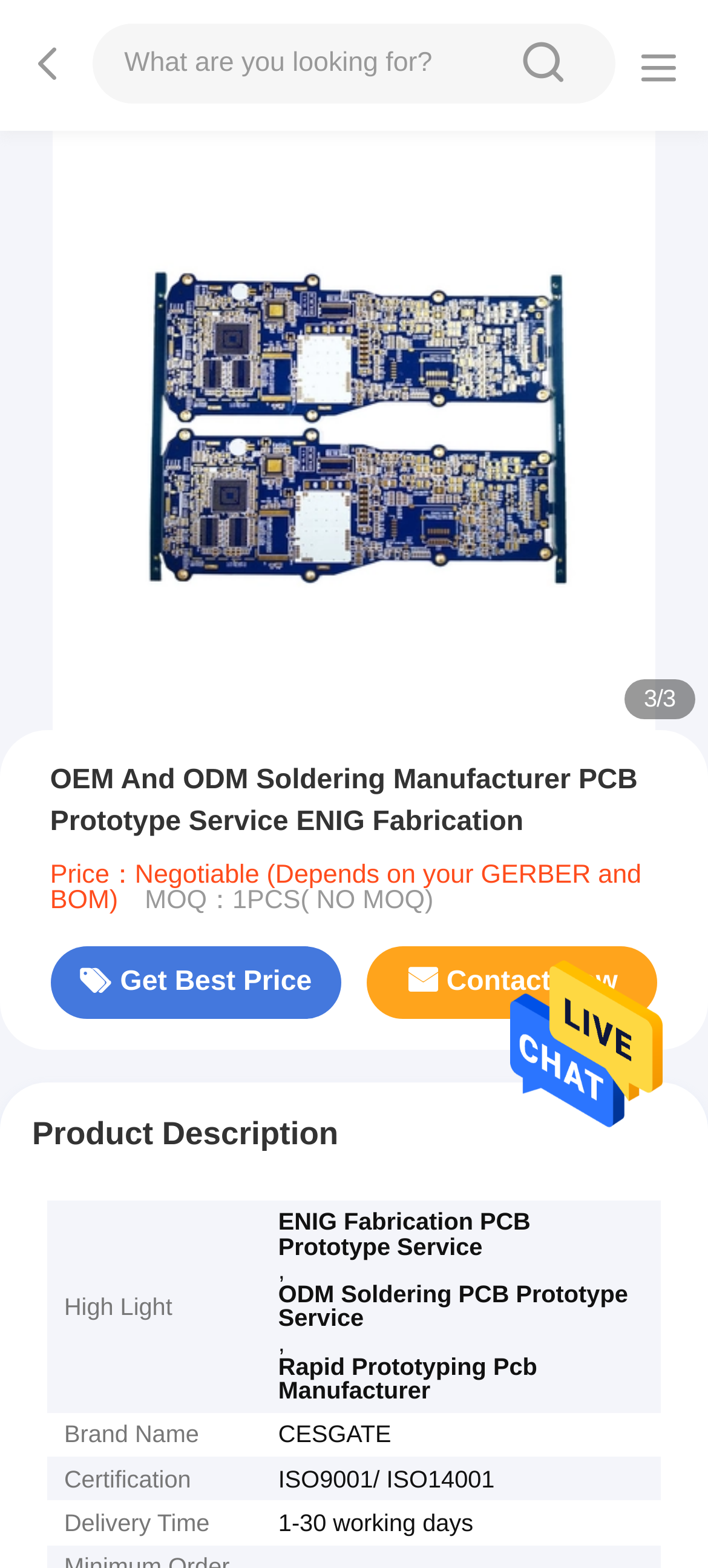Bounding box coordinates are specified in the format (top-left x, top-left y, bottom-right x, bottom-right y). All values are floating point numbers bounded between 0 and 1. Please provide the bounding box coordinate of the region this sentence describes: Contact Now

[0.517, 0.603, 0.929, 0.649]